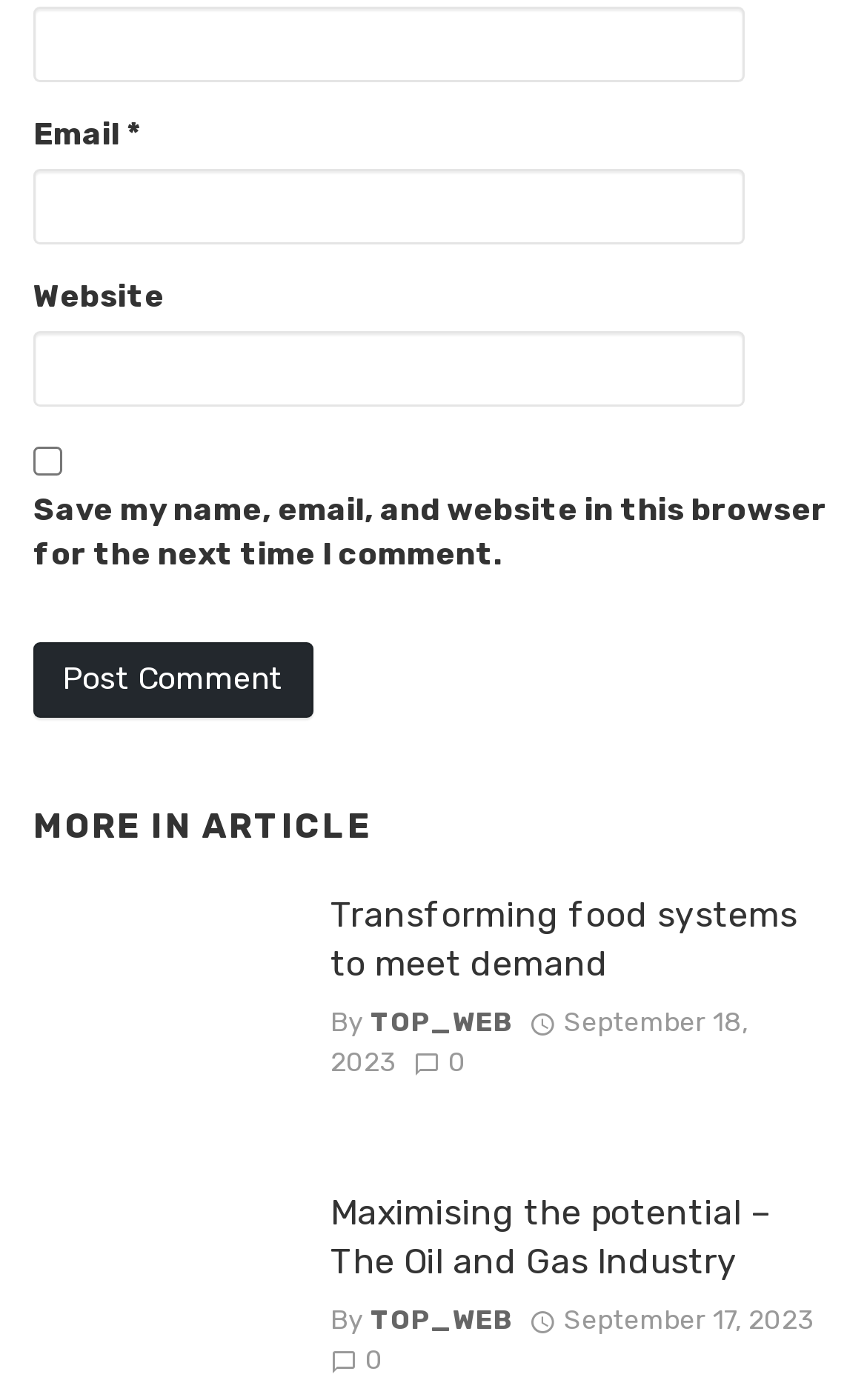Identify the bounding box coordinates of the clickable region to carry out the given instruction: "Click the 'Transforming food systems to meet demand' link".

[0.382, 0.636, 0.962, 0.706]